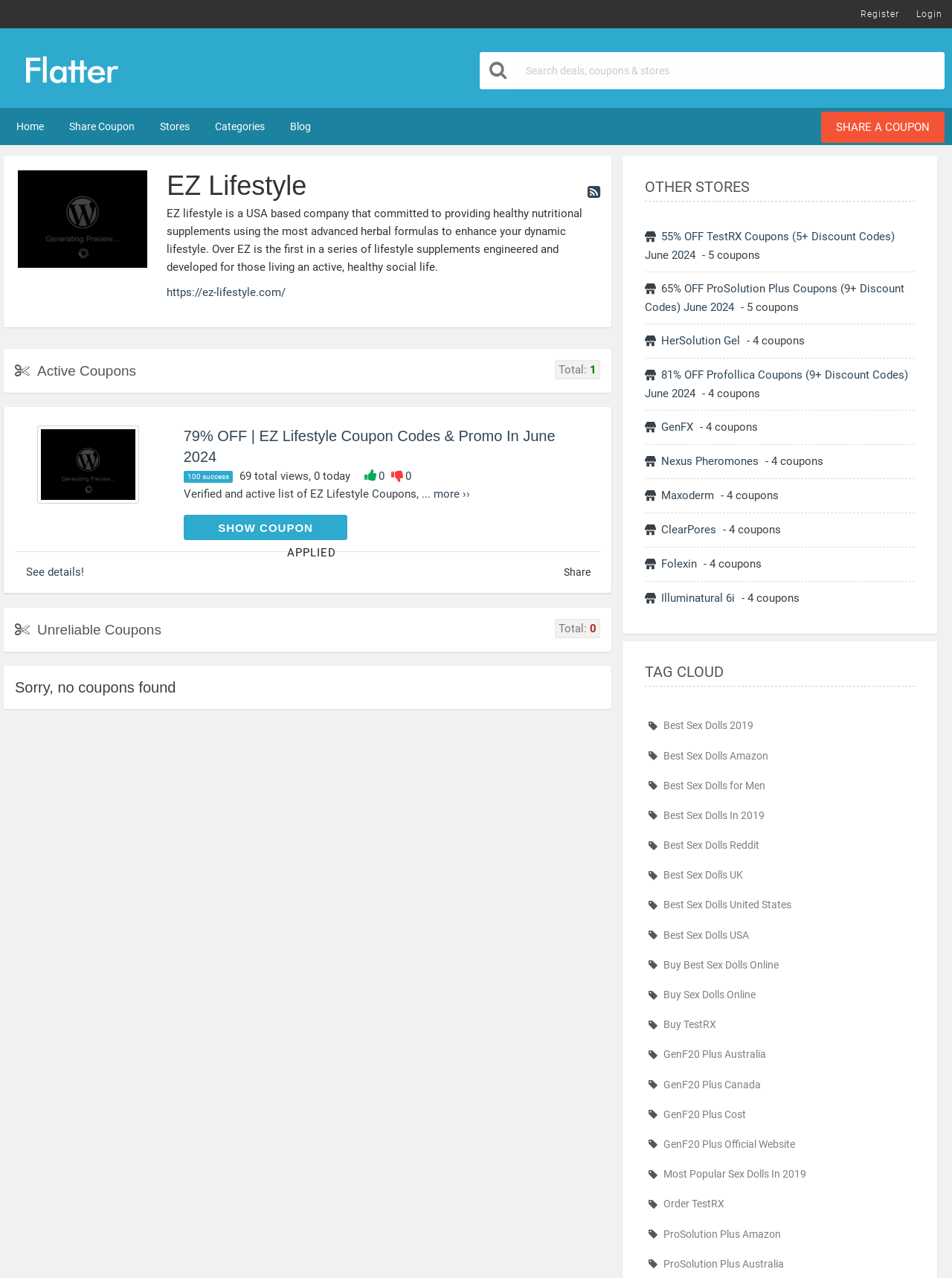Please locate the bounding box coordinates of the element that should be clicked to achieve the given instruction: "Share a coupon".

[0.061, 0.087, 0.153, 0.111]